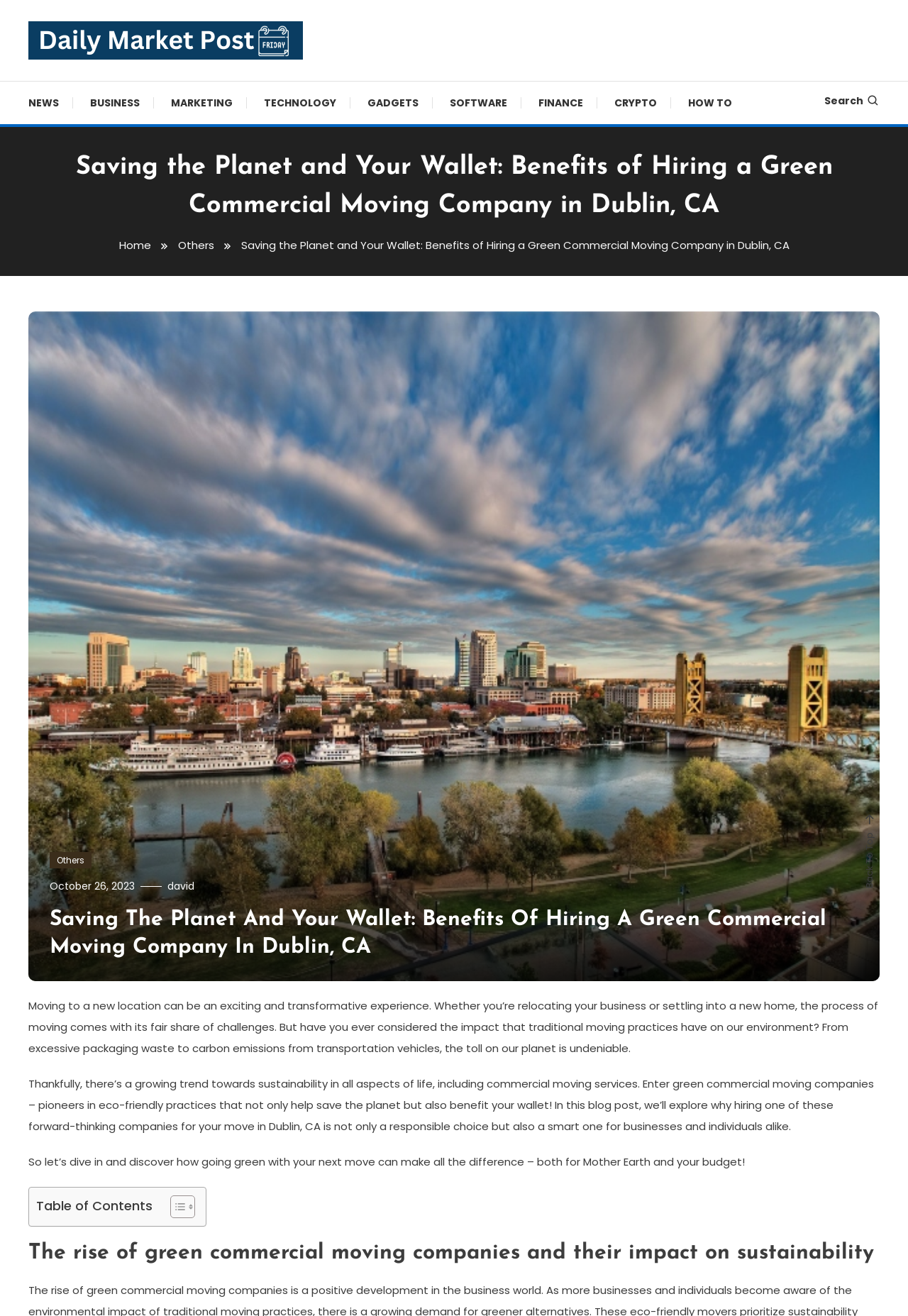Please identify the bounding box coordinates of the clickable area that will allow you to execute the instruction: "Toggle the Table of Content".

[0.176, 0.908, 0.211, 0.926]